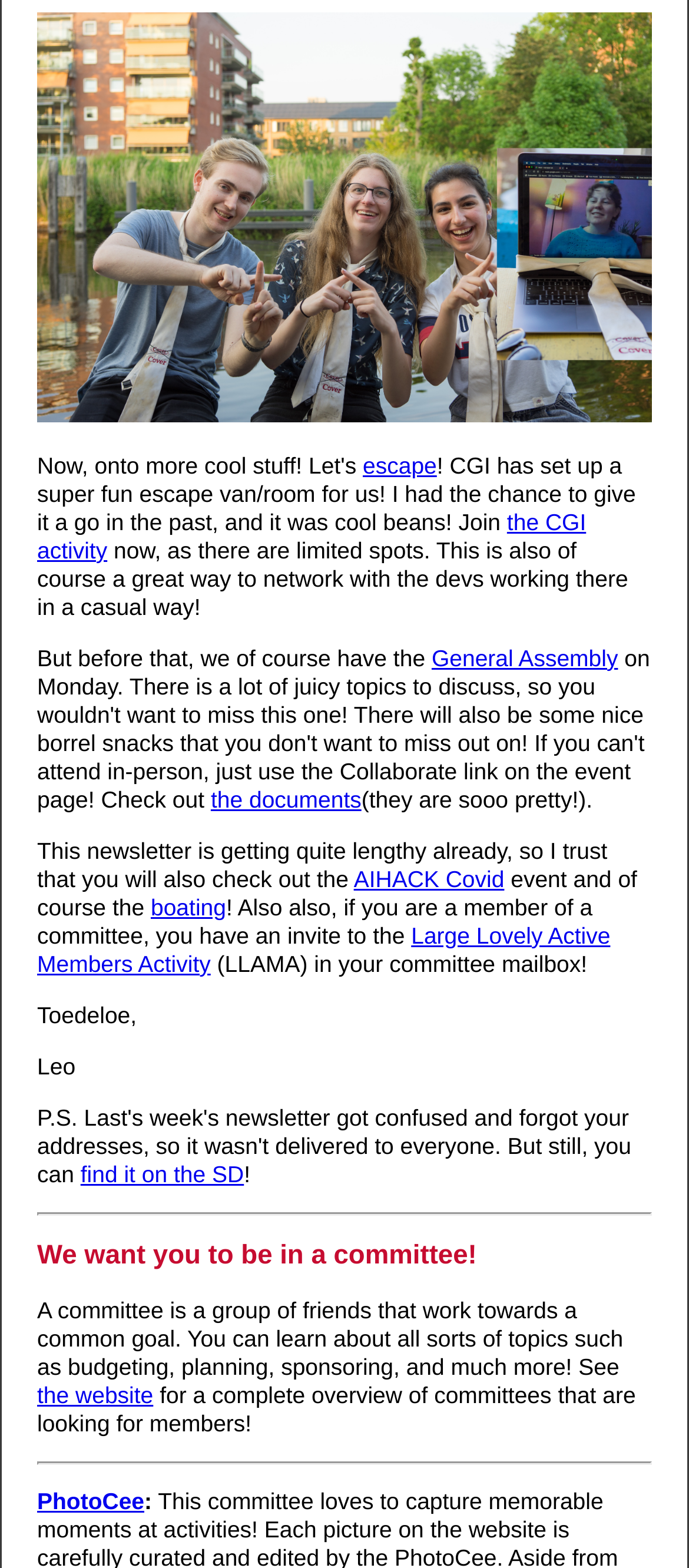Identify the bounding box coordinates for the element that needs to be clicked to fulfill this instruction: "Read about the CGI activity". Provide the coordinates in the format of four float numbers between 0 and 1: [left, top, right, bottom].

[0.054, 0.324, 0.851, 0.359]